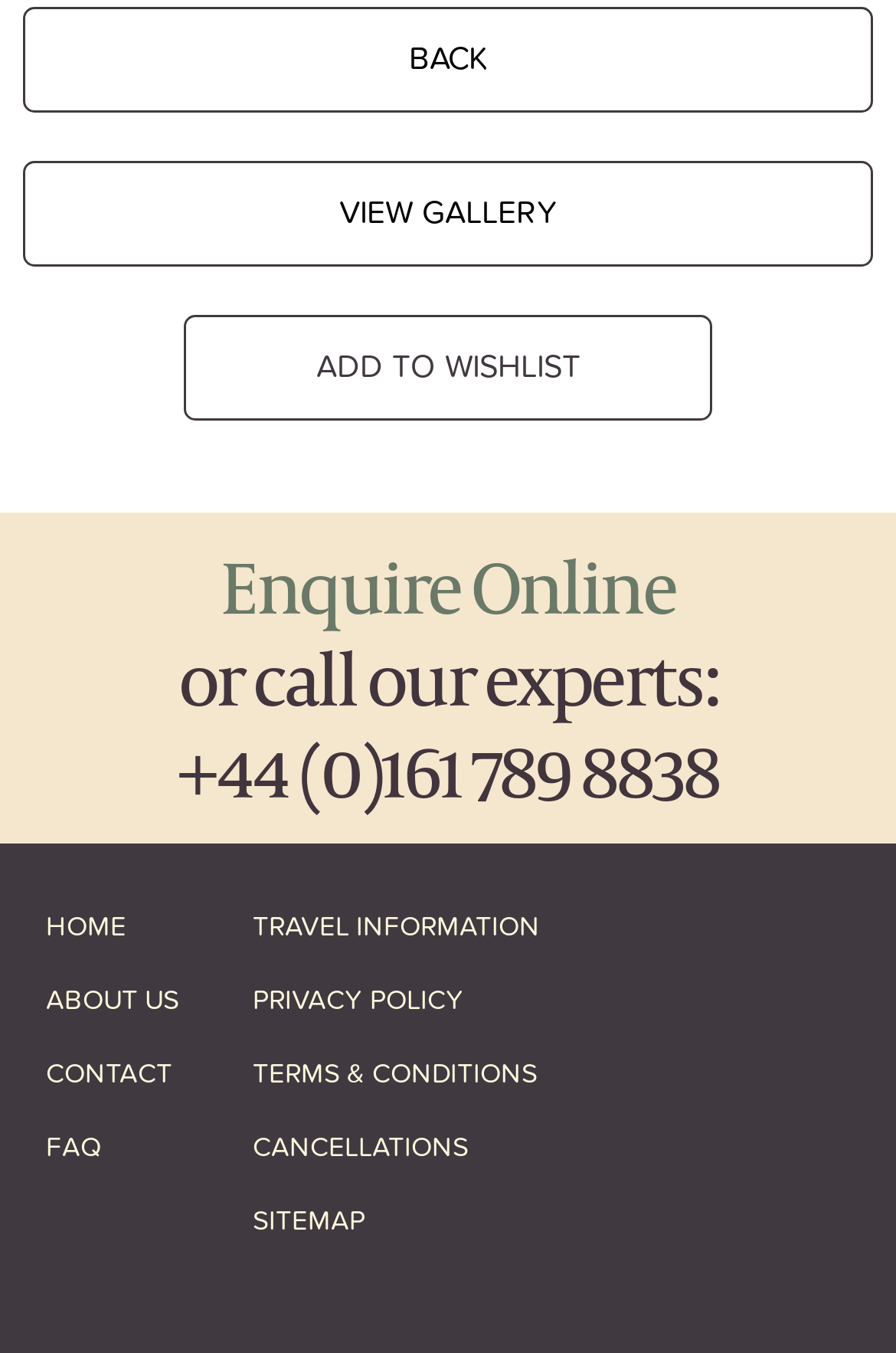Find the bounding box coordinates for the UI element that matches this description: "+44 (0)161 789 8838".

[0.198, 0.531, 0.802, 0.604]